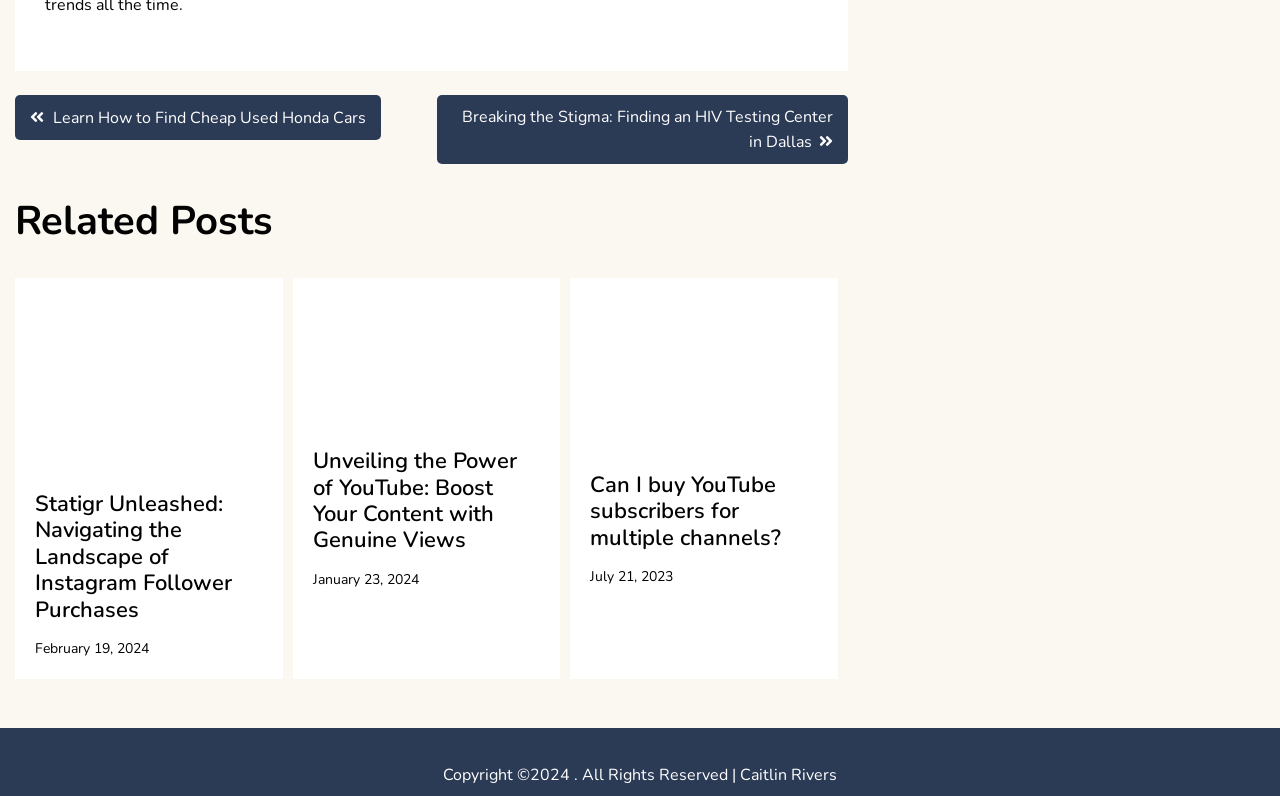Answer the question in one word or a short phrase:
What is the topic of the first related post?

Instagram Follower Purchases